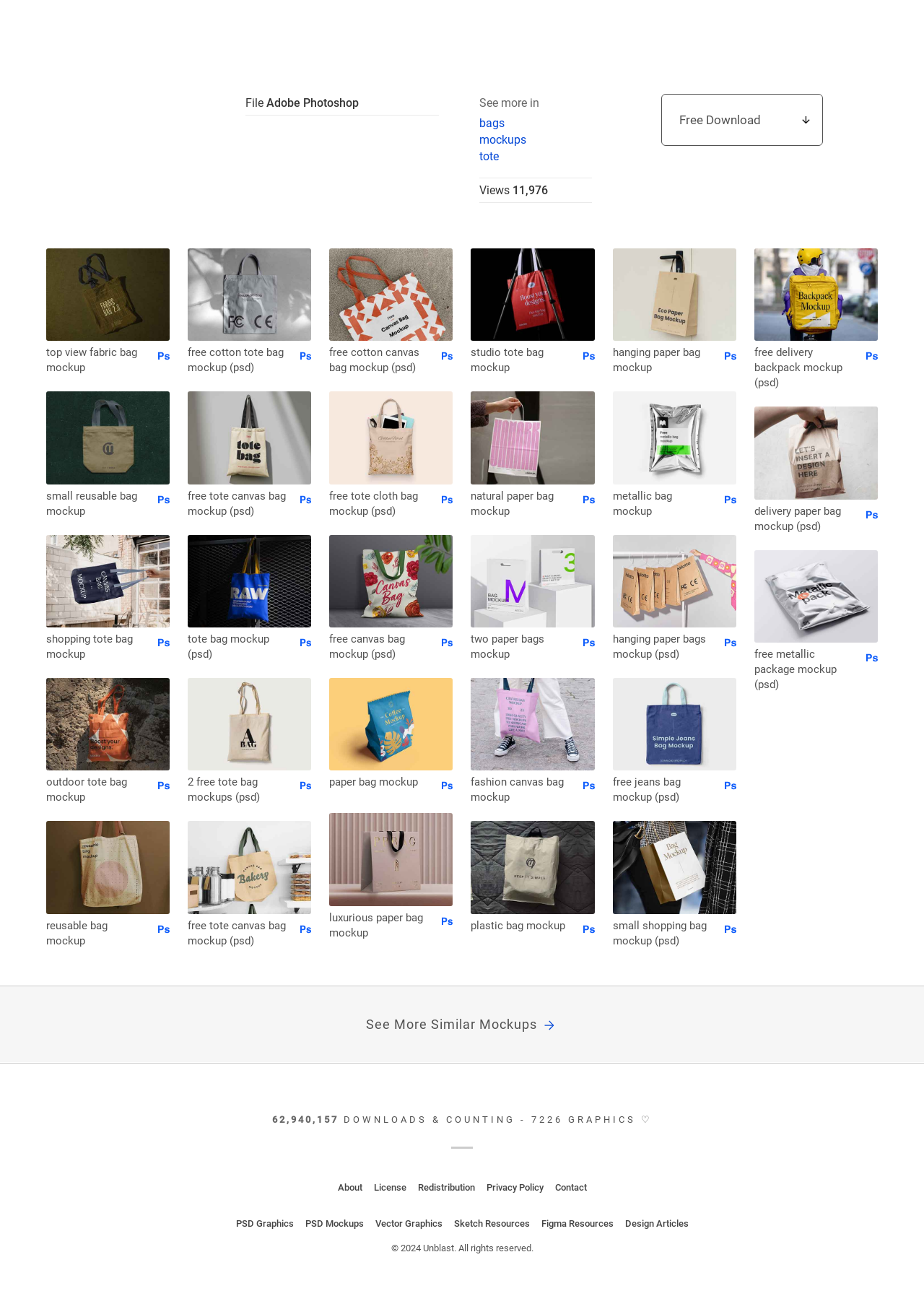Answer briefly with one word or phrase:
What is the theme of the mockups on this page?

Bags